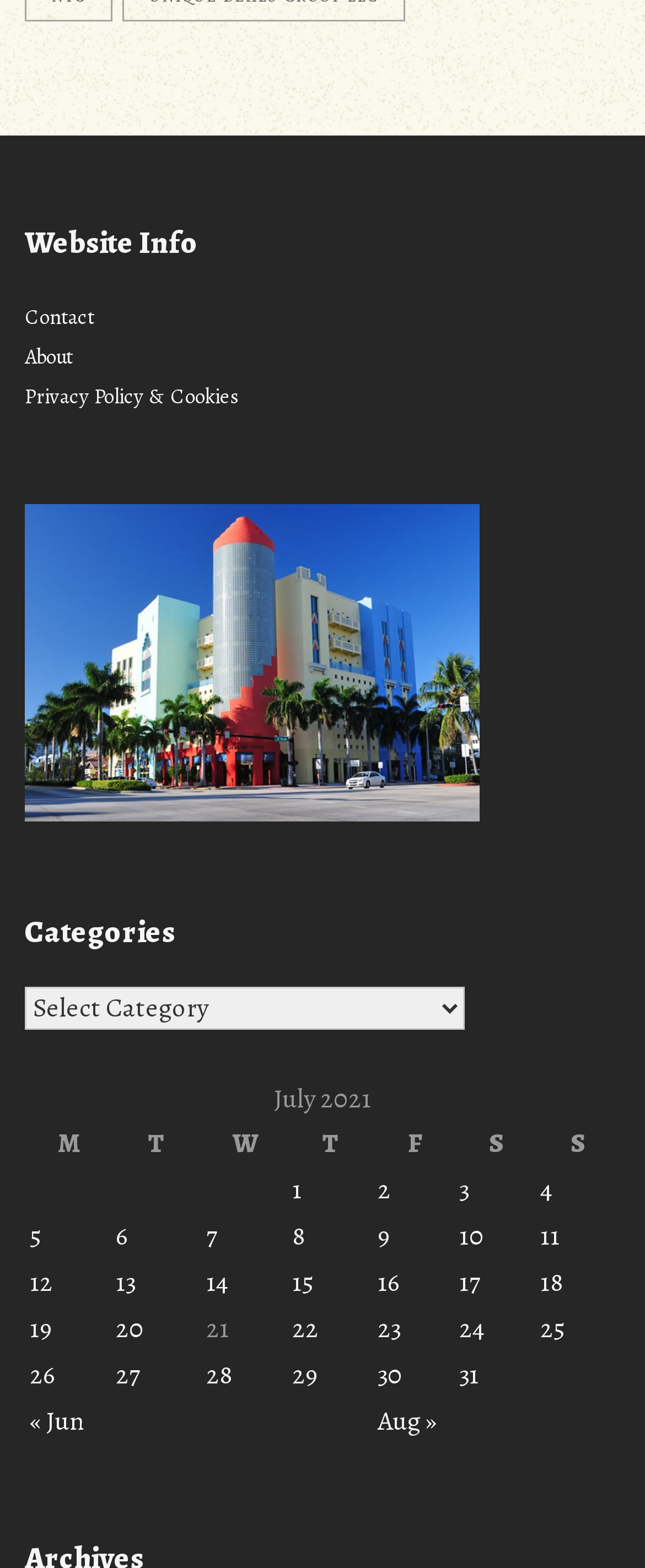Find the bounding box coordinates of the element you need to click on to perform this action: 'Go to About page'. The coordinates should be represented by four float values between 0 and 1, in the format [left, top, right, bottom].

[0.038, 0.219, 0.113, 0.236]